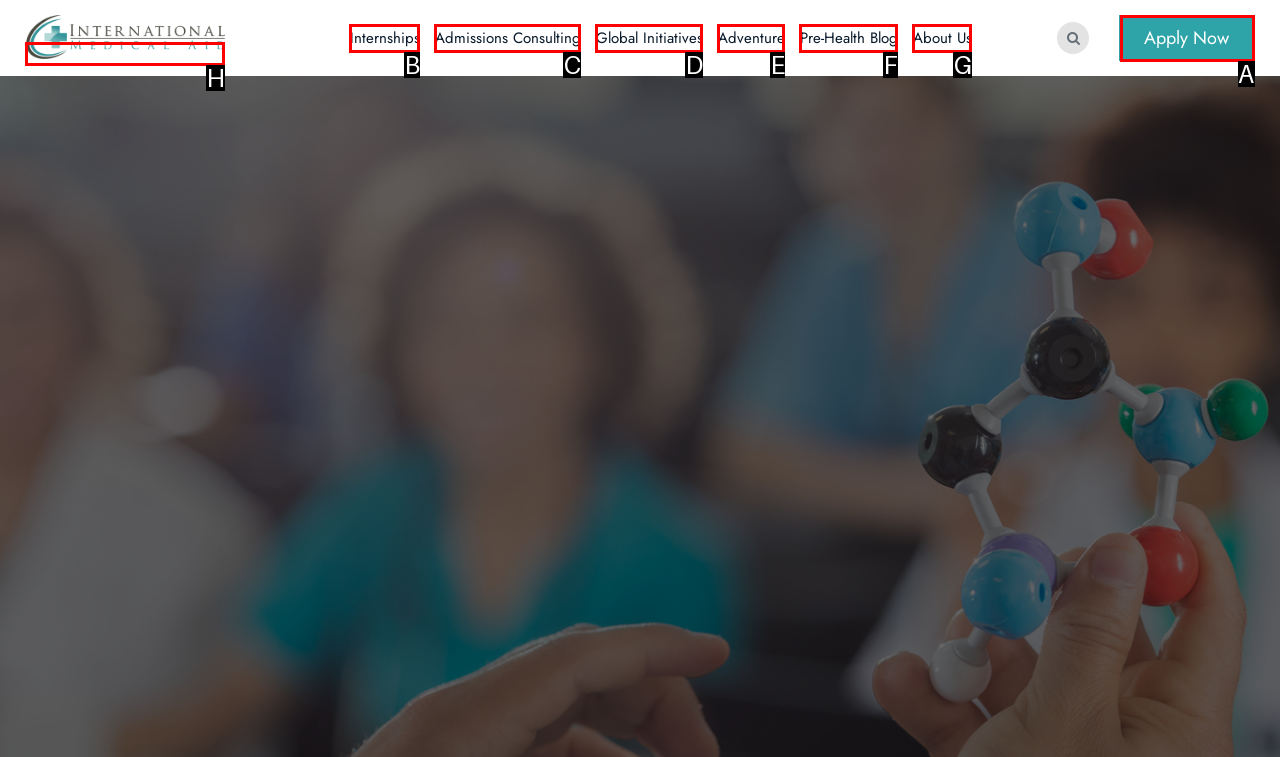To execute the task: apply now, which one of the highlighted HTML elements should be clicked? Answer with the option's letter from the choices provided.

A